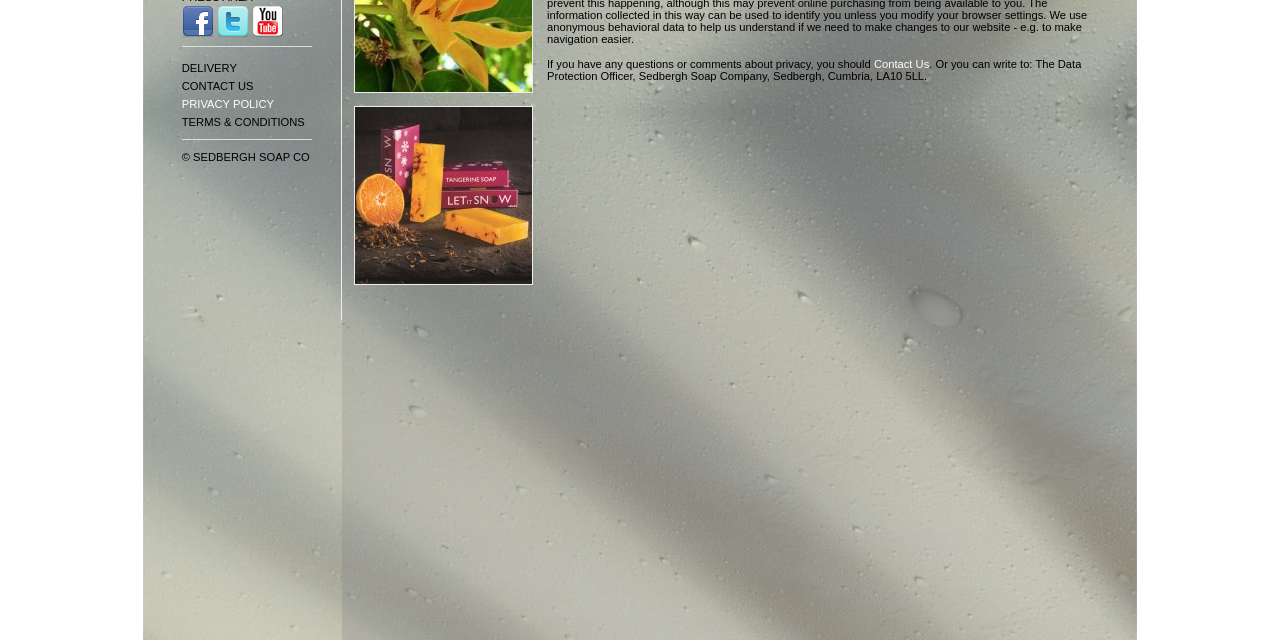Given the element description: "Contact Us", predict the bounding box coordinates of the UI element it refers to, using four float numbers between 0 and 1, i.e., [left, top, right, bottom].

[0.683, 0.09, 0.726, 0.109]